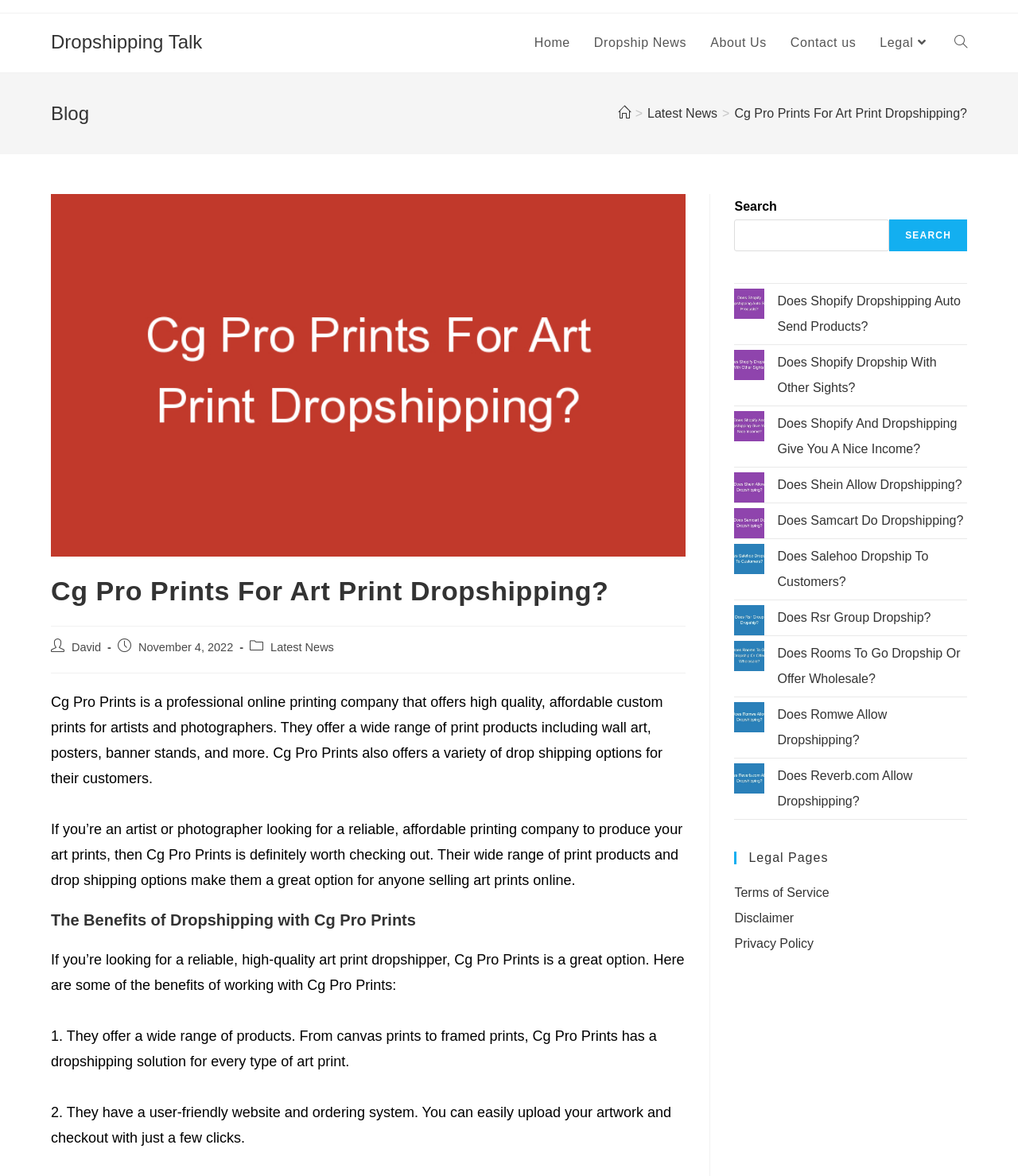Find the bounding box coordinates of the element to click in order to complete the given instruction: "Learn about Express Today."

None